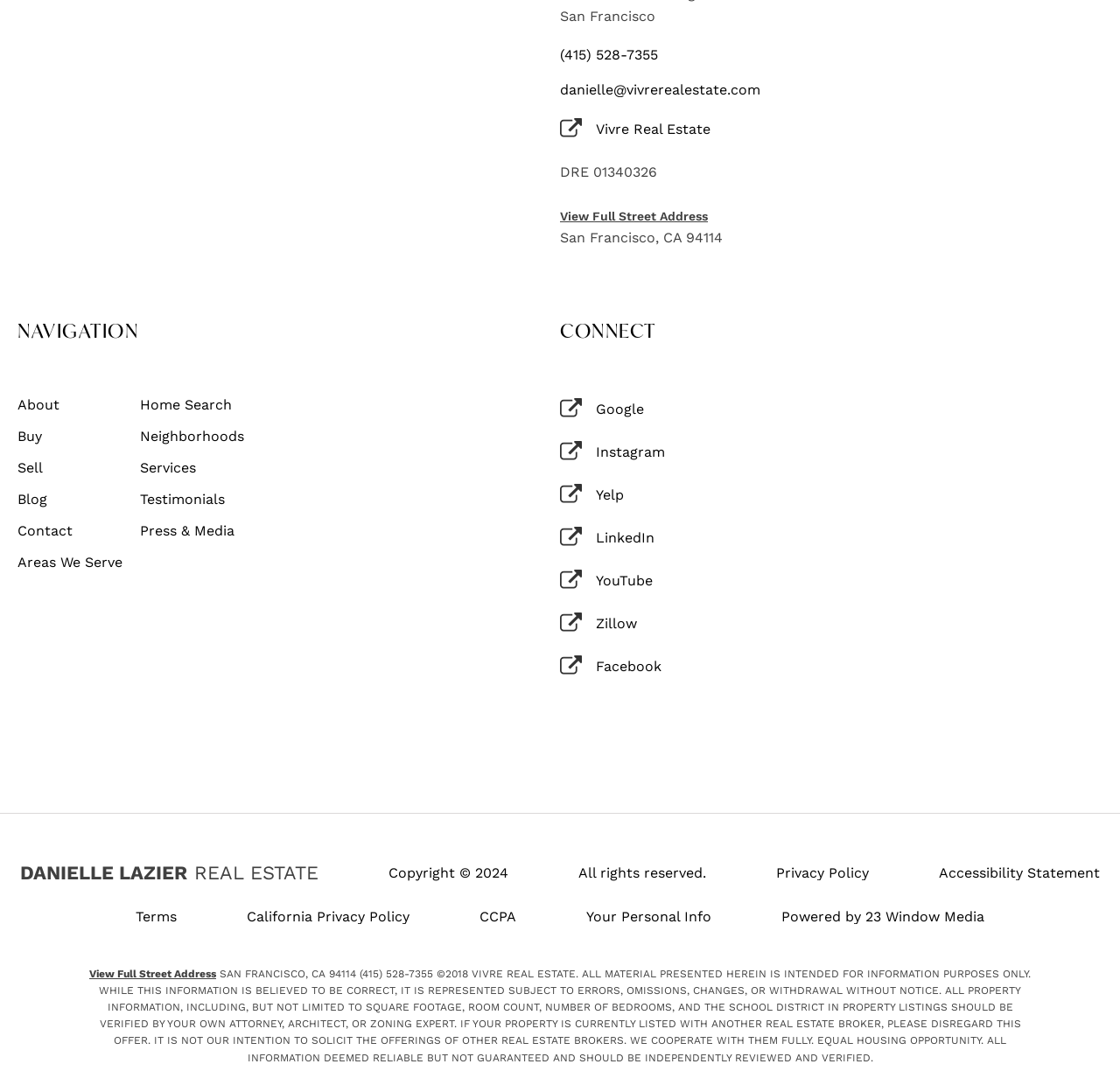Based on the element description: "Privacy Policy", identify the bounding box coordinates for this UI element. The coordinates must be four float numbers between 0 and 1, listed as [left, top, right, bottom].

[0.693, 0.798, 0.776, 0.811]